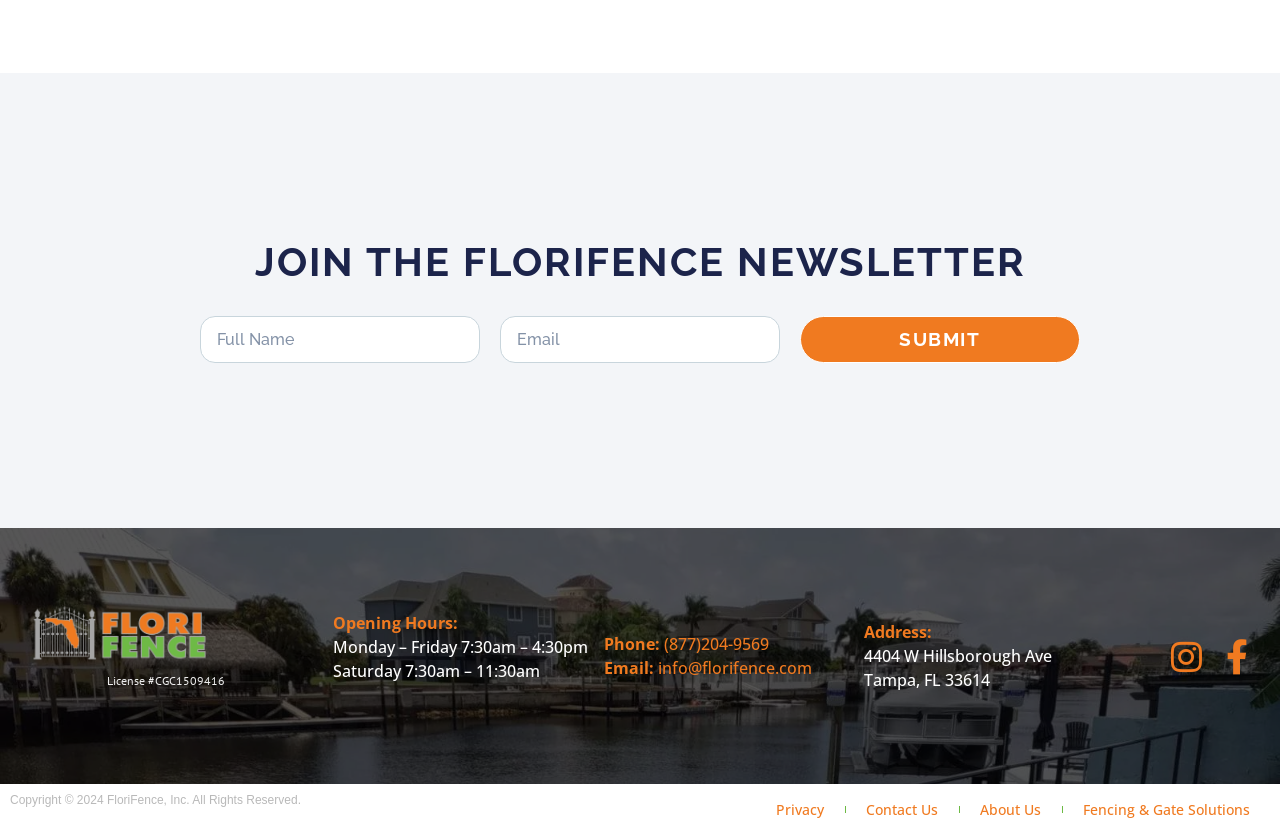Please identify the coordinates of the bounding box for the clickable region that will accomplish this instruction: "Enter full name".

[0.156, 0.378, 0.375, 0.435]